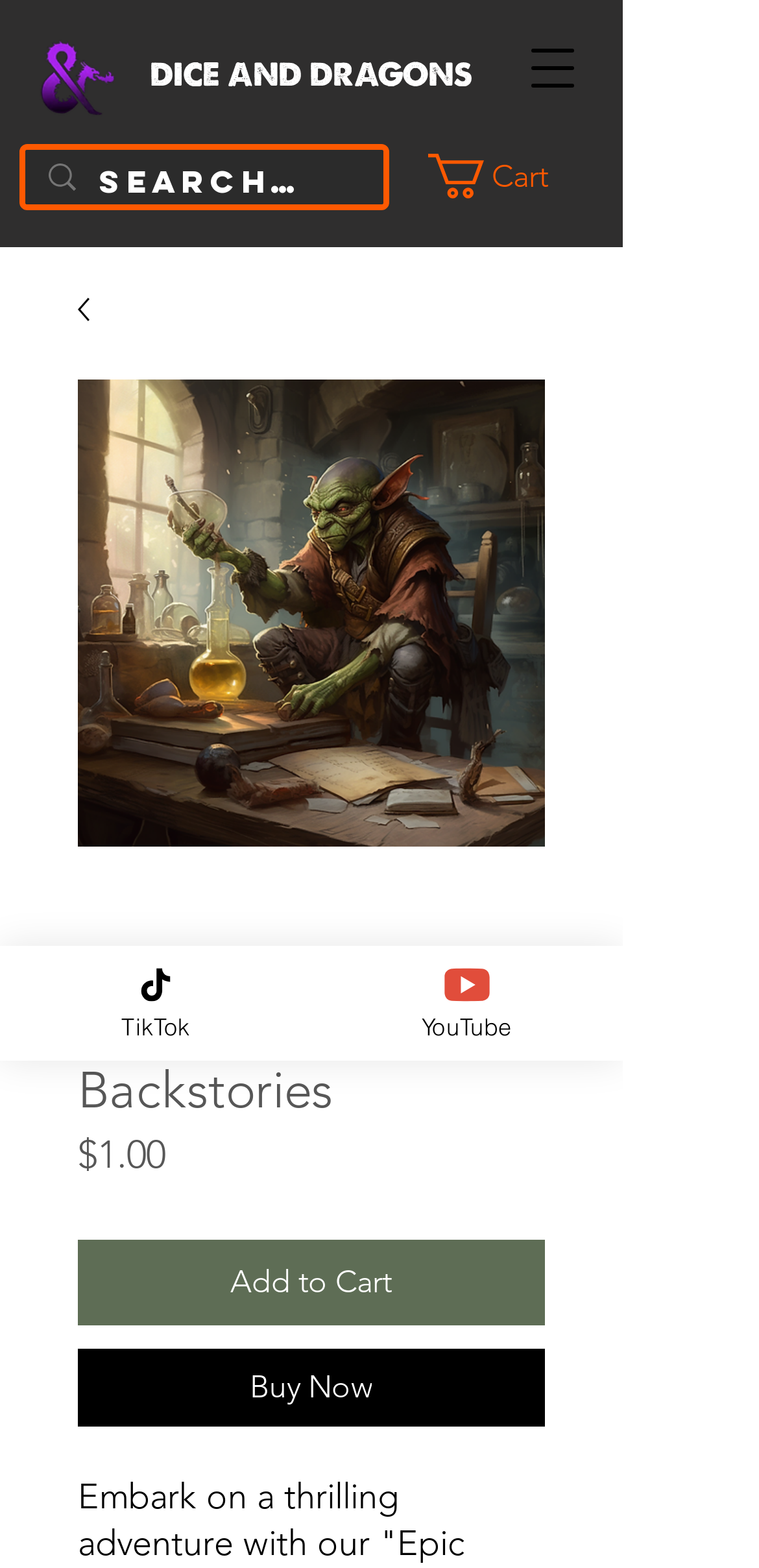What is the function of the button at the top right corner?
Your answer should be a single word or phrase derived from the screenshot.

Open navigation menu